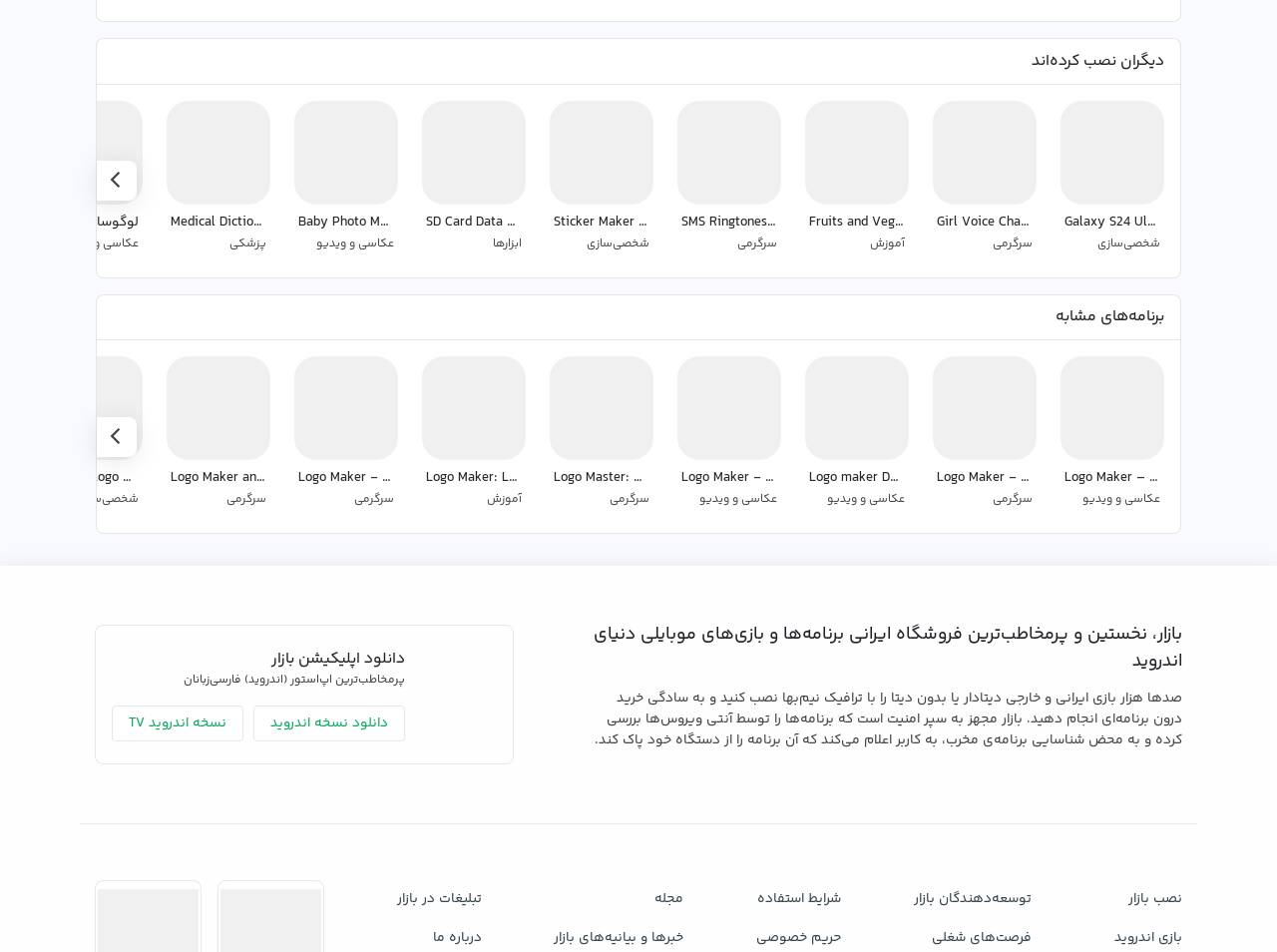From the webpage screenshot, identify the region described by مجله. Provide the bounding box coordinates as (top-left x, top-left y, bottom-right x, bottom-right y), with each value being a floating point number between 0 and 1.

[0.434, 0.925, 0.535, 0.966]